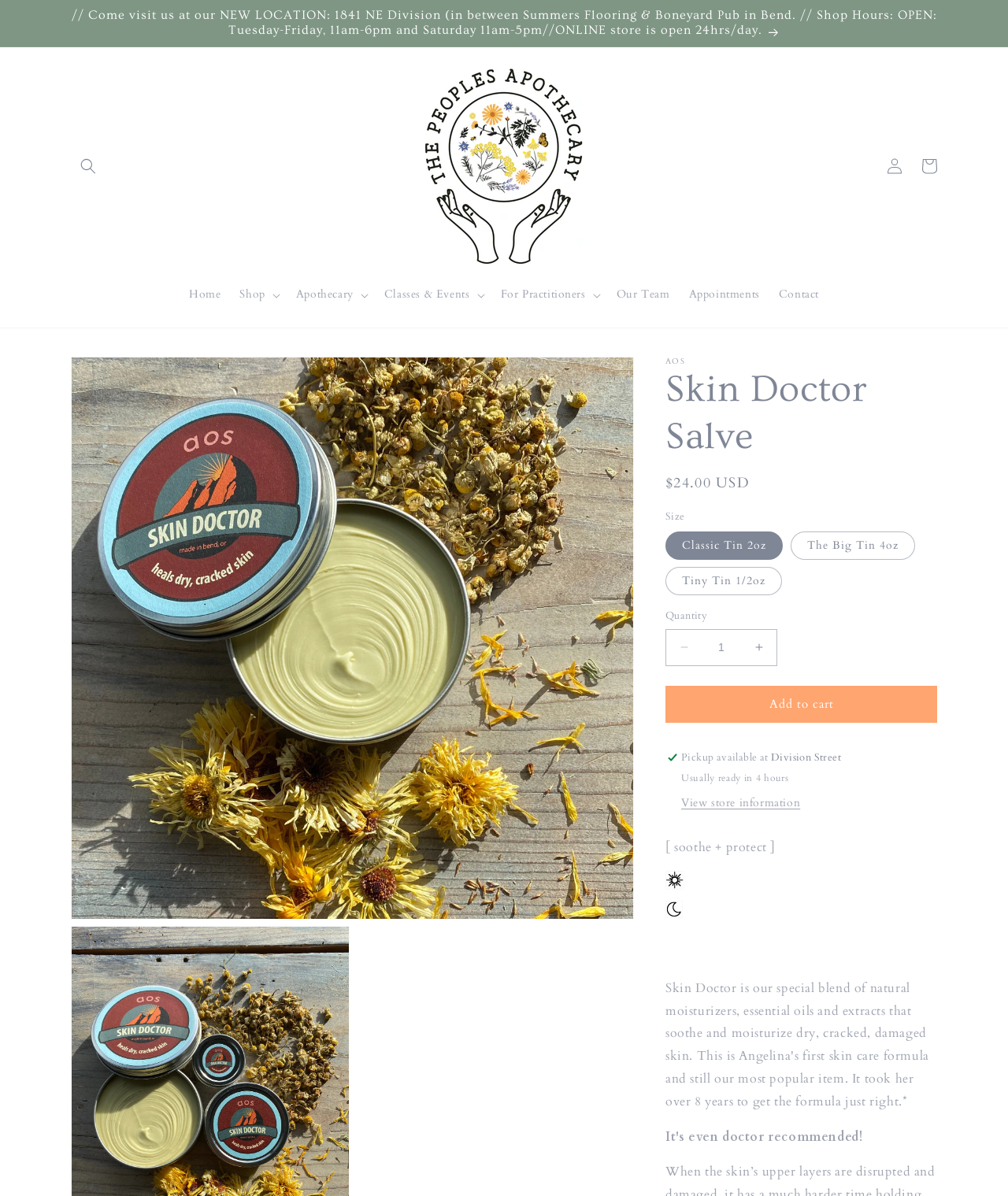What is the minimum quantity that can be added to the cart?
Using the information from the image, answer the question thoroughly.

I found the minimum quantity by looking at the spinbutton element that has a valuemin of 1. This indicates that the minimum quantity that can be added to the cart is 1.